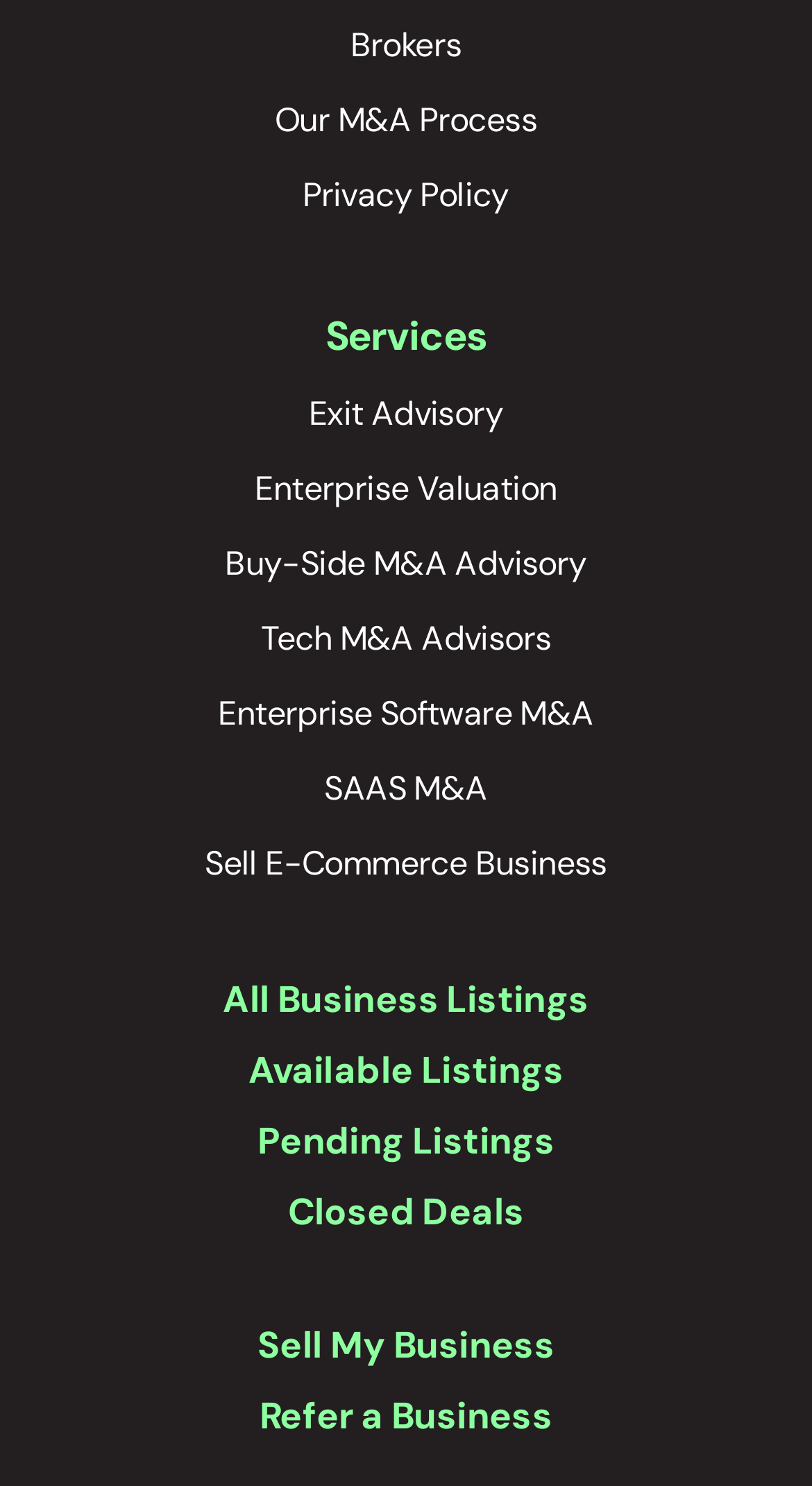Find the bounding box coordinates of the clickable area that will achieve the following instruction: "Go back to top".

None